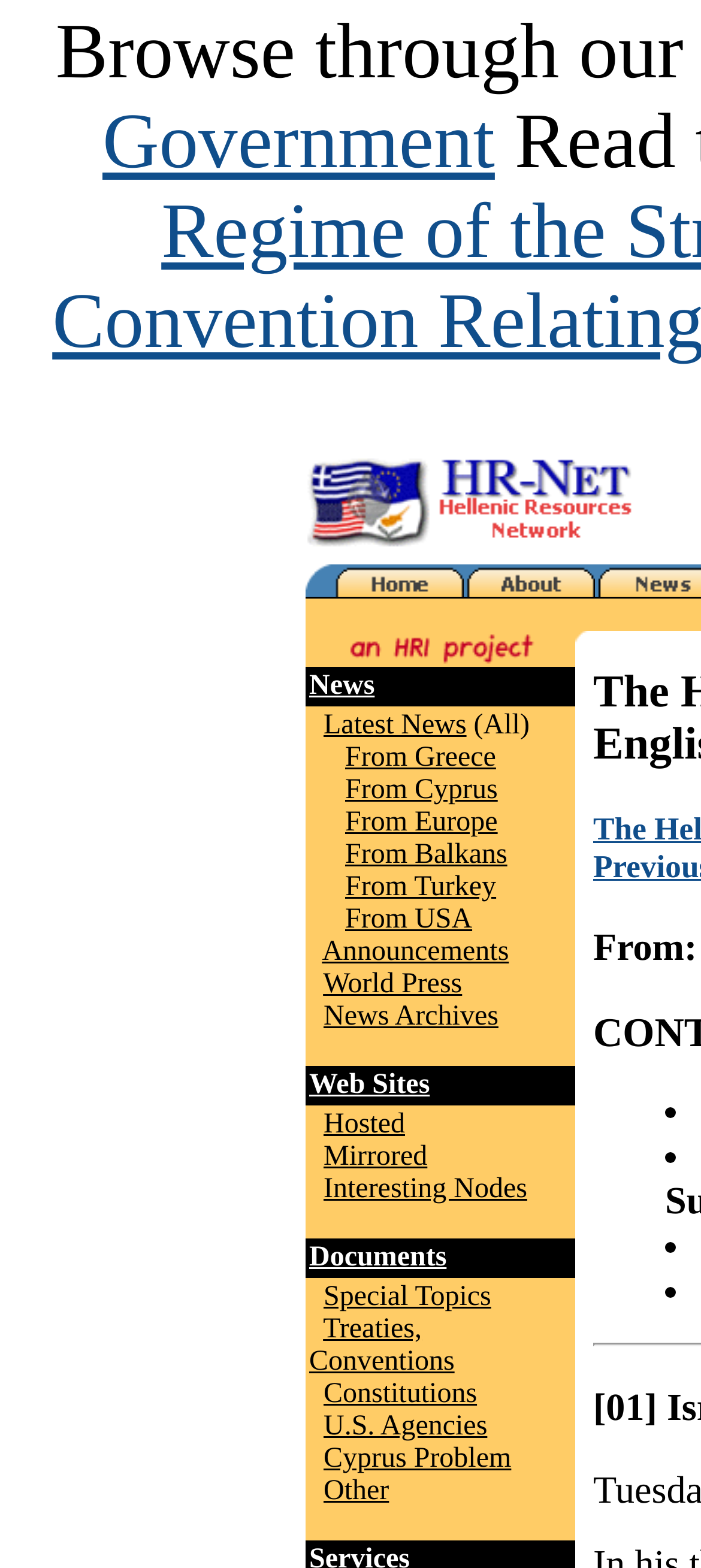Using floating point numbers between 0 and 1, provide the bounding box coordinates in the format (top-left x, top-left y, bottom-right x, bottom-right y). Locate the UI element described here: Personal NewsPaper

[0.462, 0.765, 0.804, 0.784]